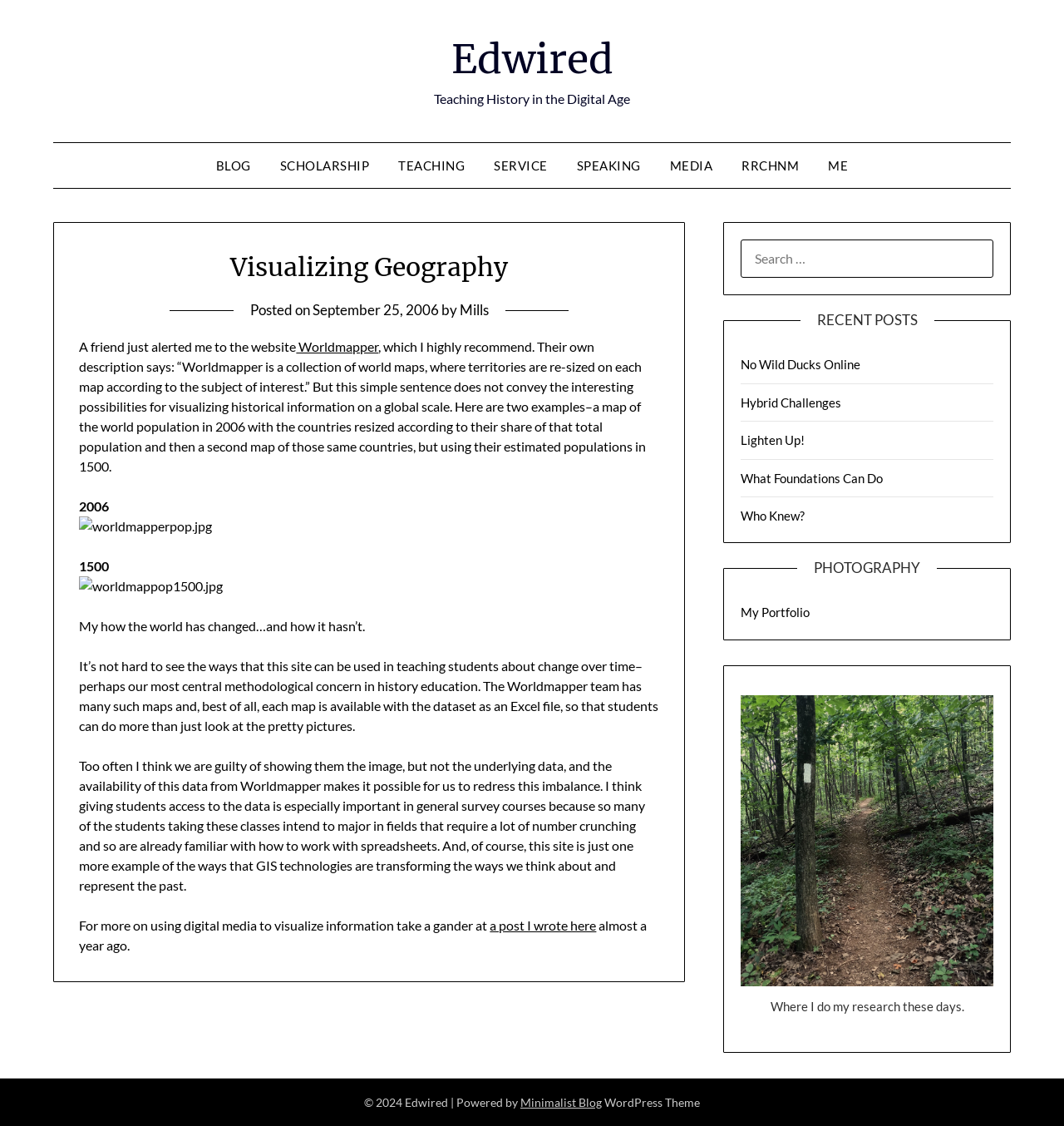Determine the bounding box coordinates of the UI element described by: "Who Knew?".

[0.696, 0.451, 0.757, 0.464]